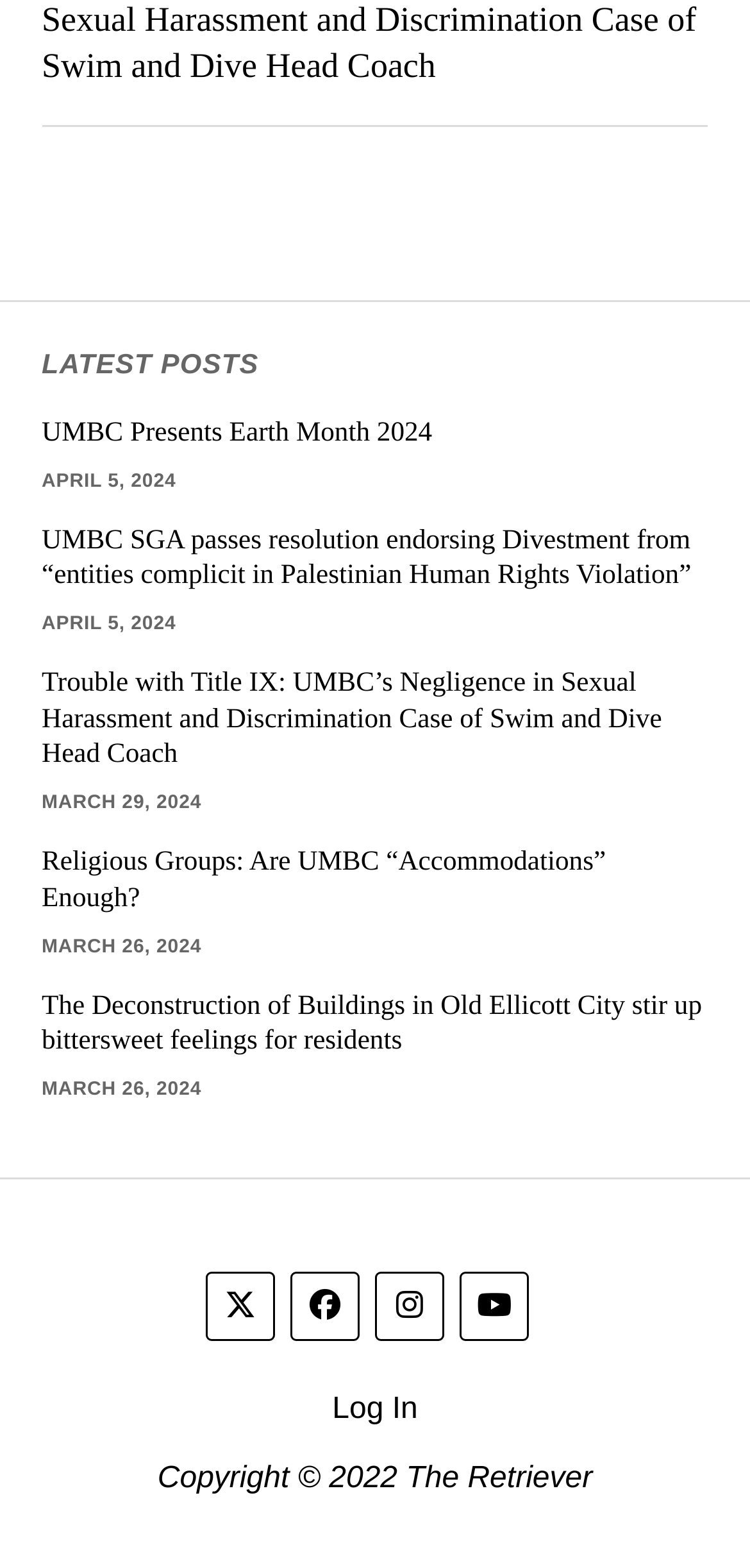Identify the bounding box coordinates of the area that should be clicked in order to complete the given instruction: "View latest posts". The bounding box coordinates should be four float numbers between 0 and 1, i.e., [left, top, right, bottom].

[0.056, 0.222, 0.944, 0.245]